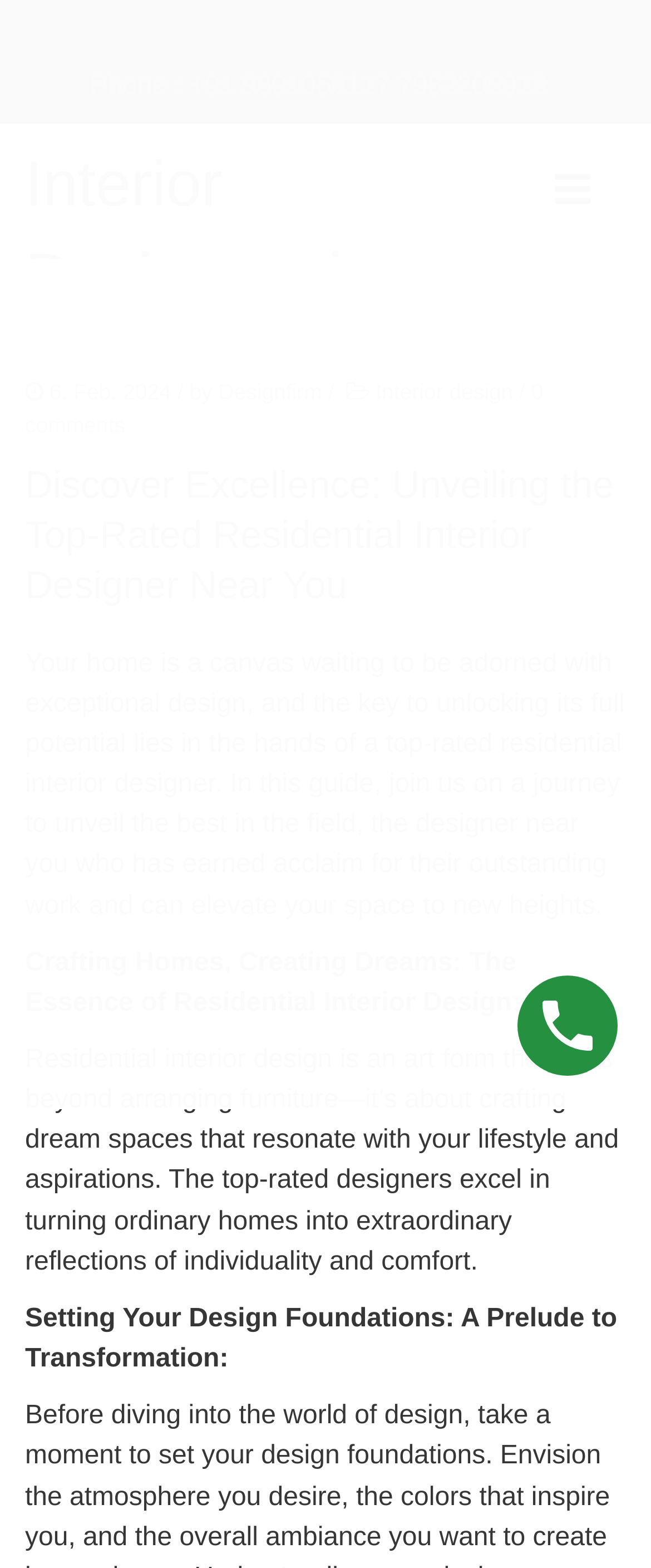Refer to the image and provide an in-depth answer to the question: 
What is the topic of the article?

I inferred the topic of the article by reading the StaticText elements which mention 'Residential Interior Design' and 'Interior Designers in Gurgaon, Noida and Delhi NCR'. The article seems to be discussing the importance of top-rated residential interior designers and their role in creating exceptional designs.